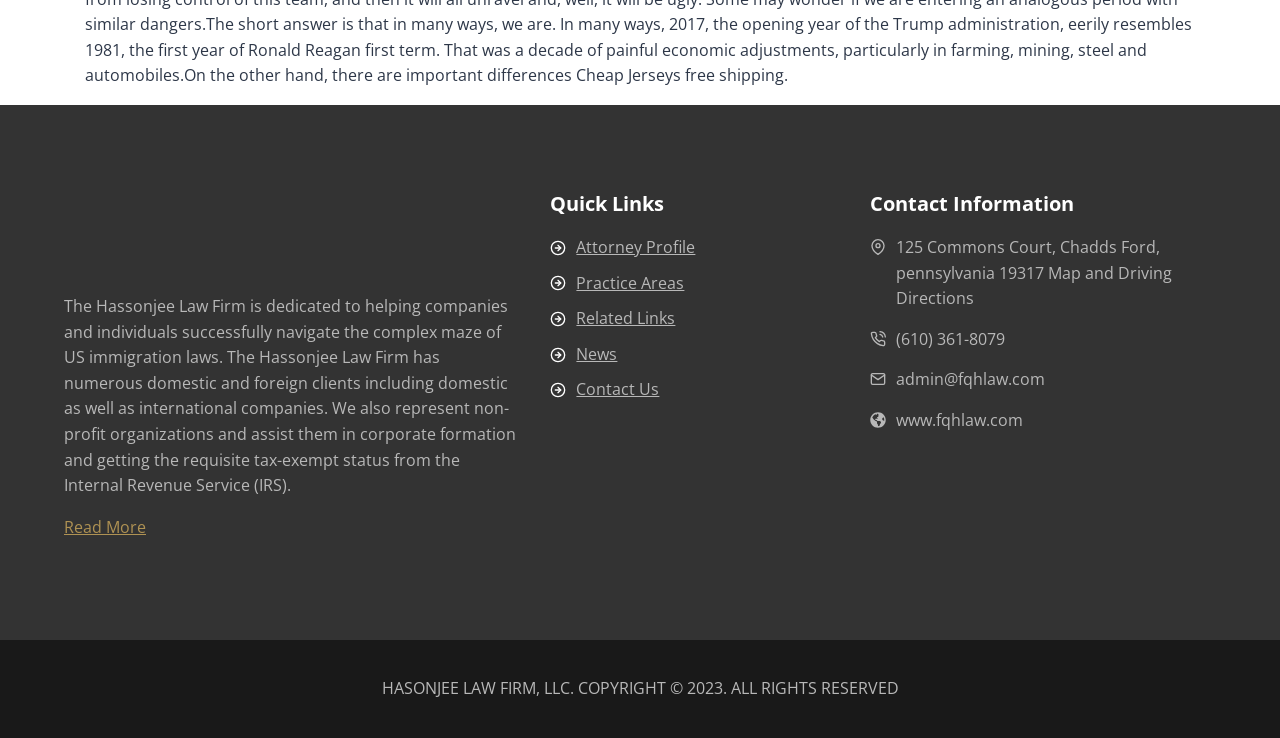Determine the bounding box coordinates for the HTML element mentioned in the following description: "News". The coordinates should be a list of four floats ranging from 0 to 1, represented as [left, top, right, bottom].

[0.45, 0.464, 0.482, 0.494]